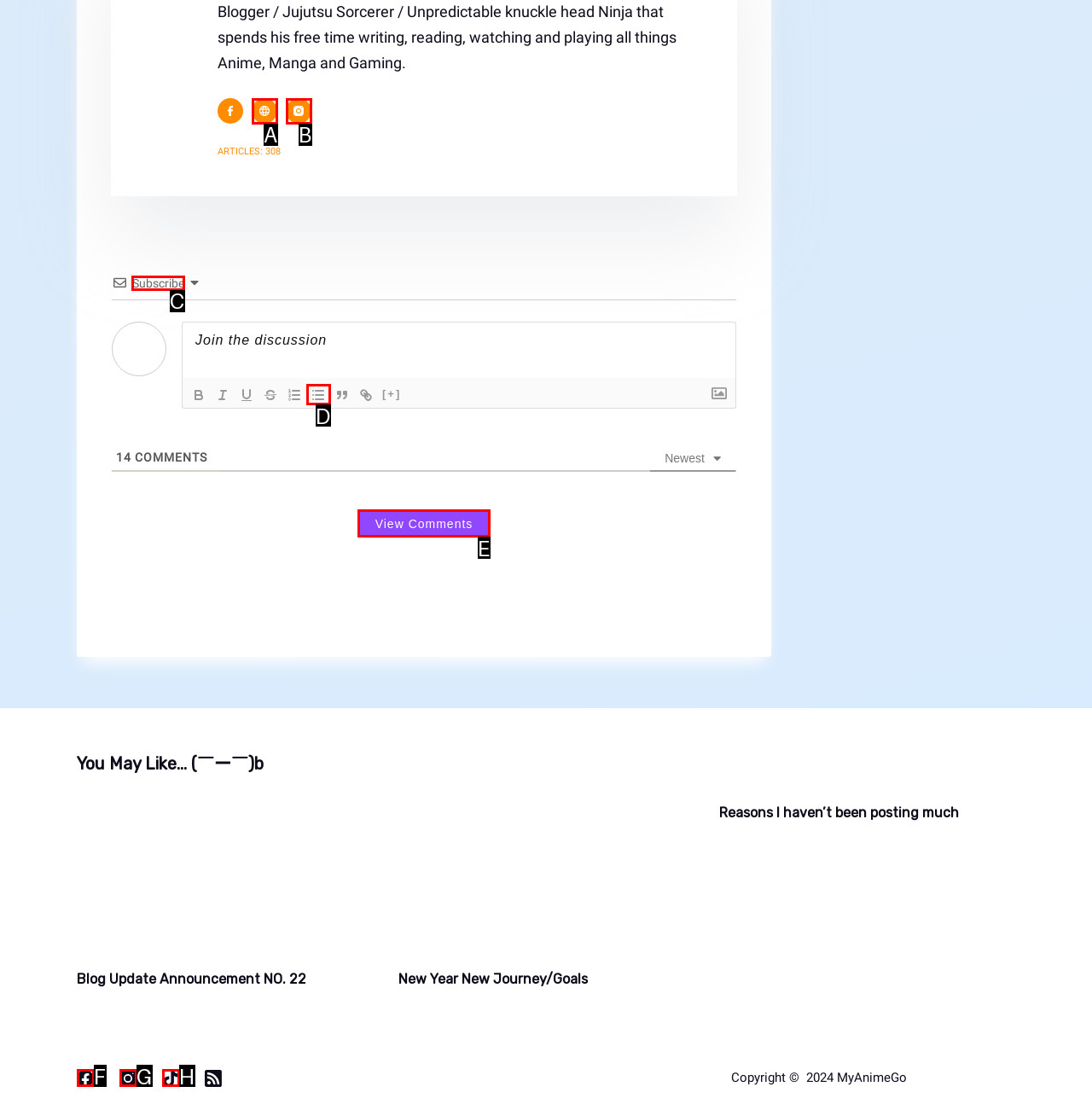Select the right option to accomplish this task: Subscribe. Reply with the letter corresponding to the correct UI element.

C